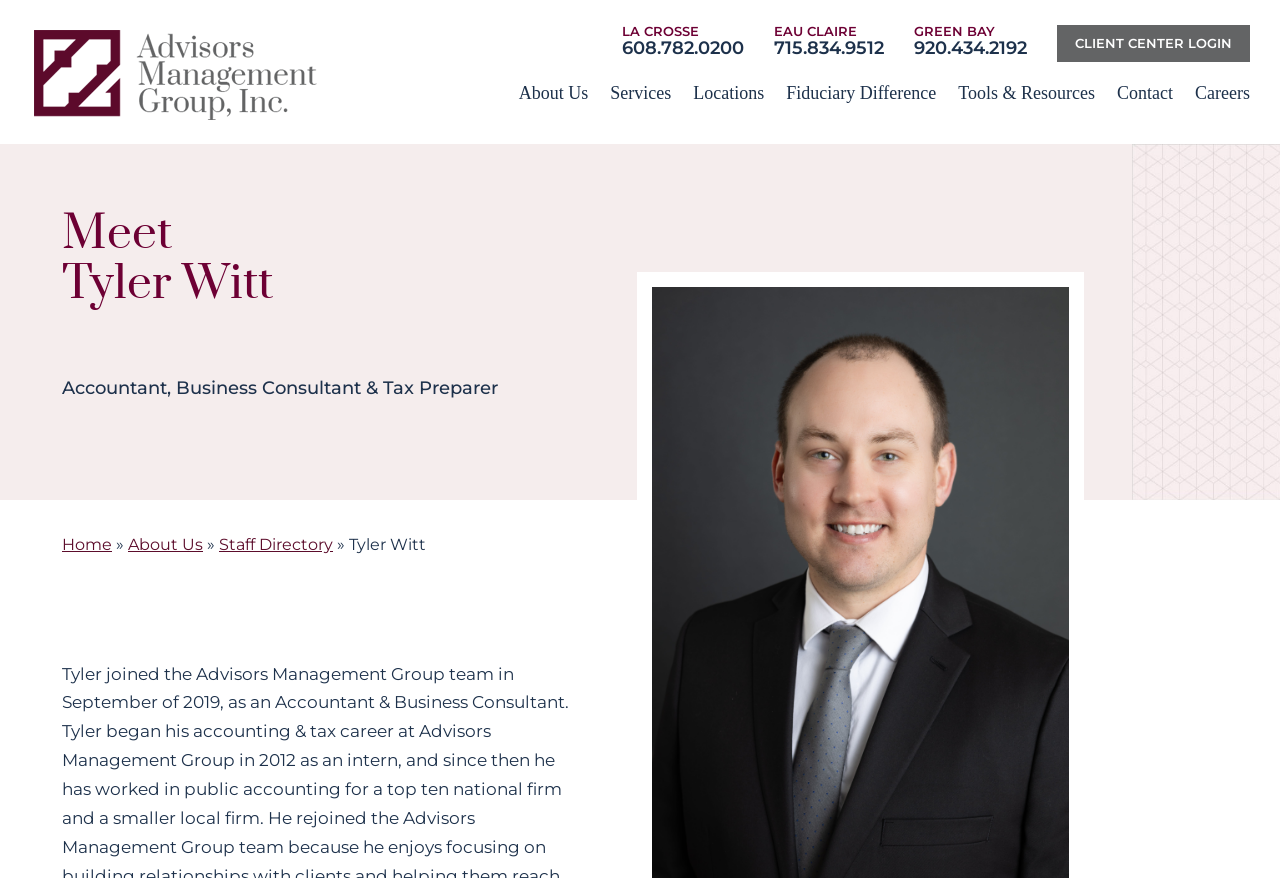What is the last item in the navigation menu?
Provide a detailed answer to the question using information from the image.

The navigation menu on the webpage lists several items, and the last item is 'Careers'.